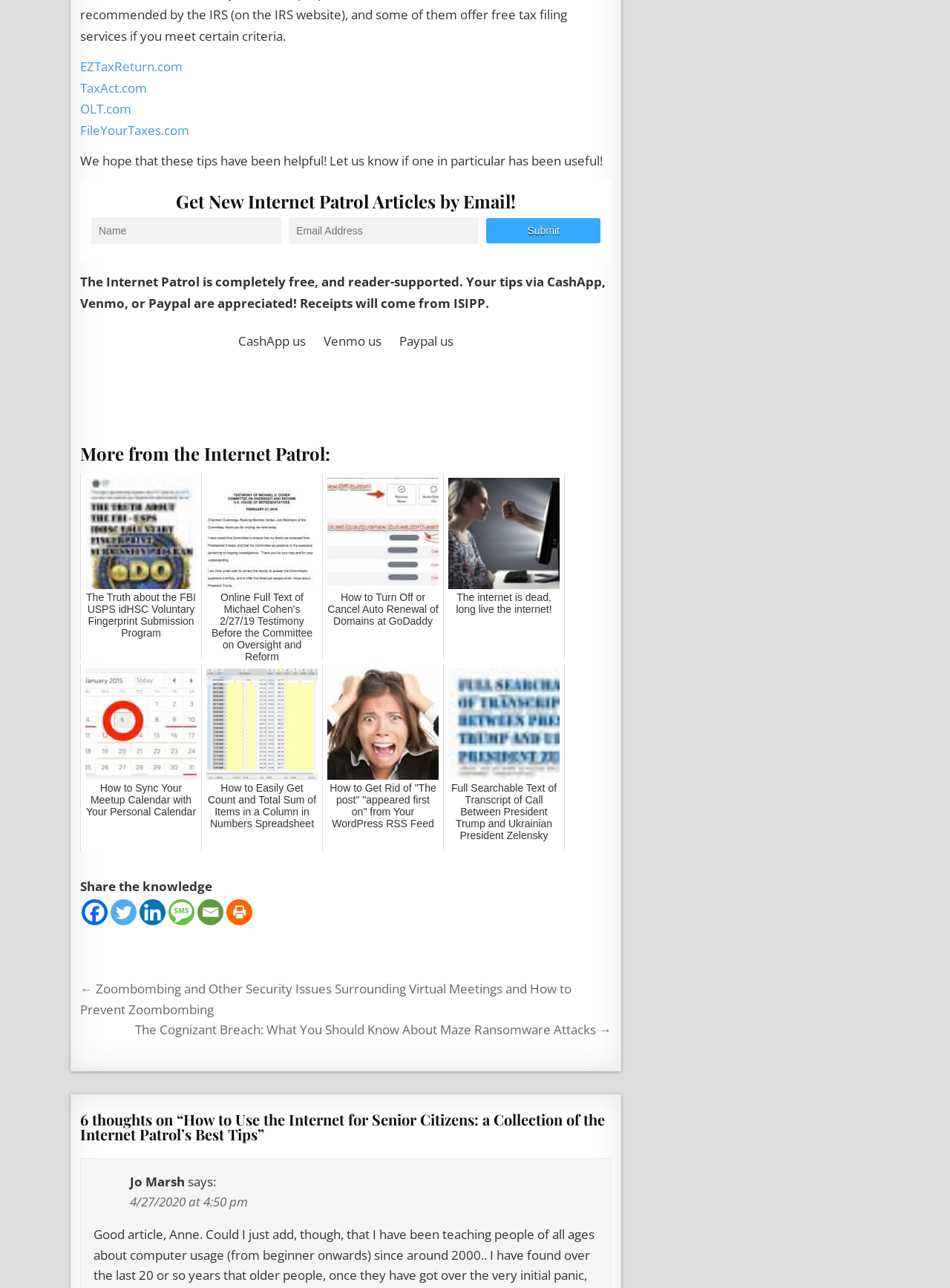Pinpoint the bounding box coordinates of the element that must be clicked to accomplish the following instruction: "Read the article about the FBI USPS idHSC Voluntary Fingerprint Submission Program". The coordinates should be in the format of four float numbers between 0 and 1, i.e., [left, top, right, bottom].

[0.084, 0.367, 0.212, 0.512]